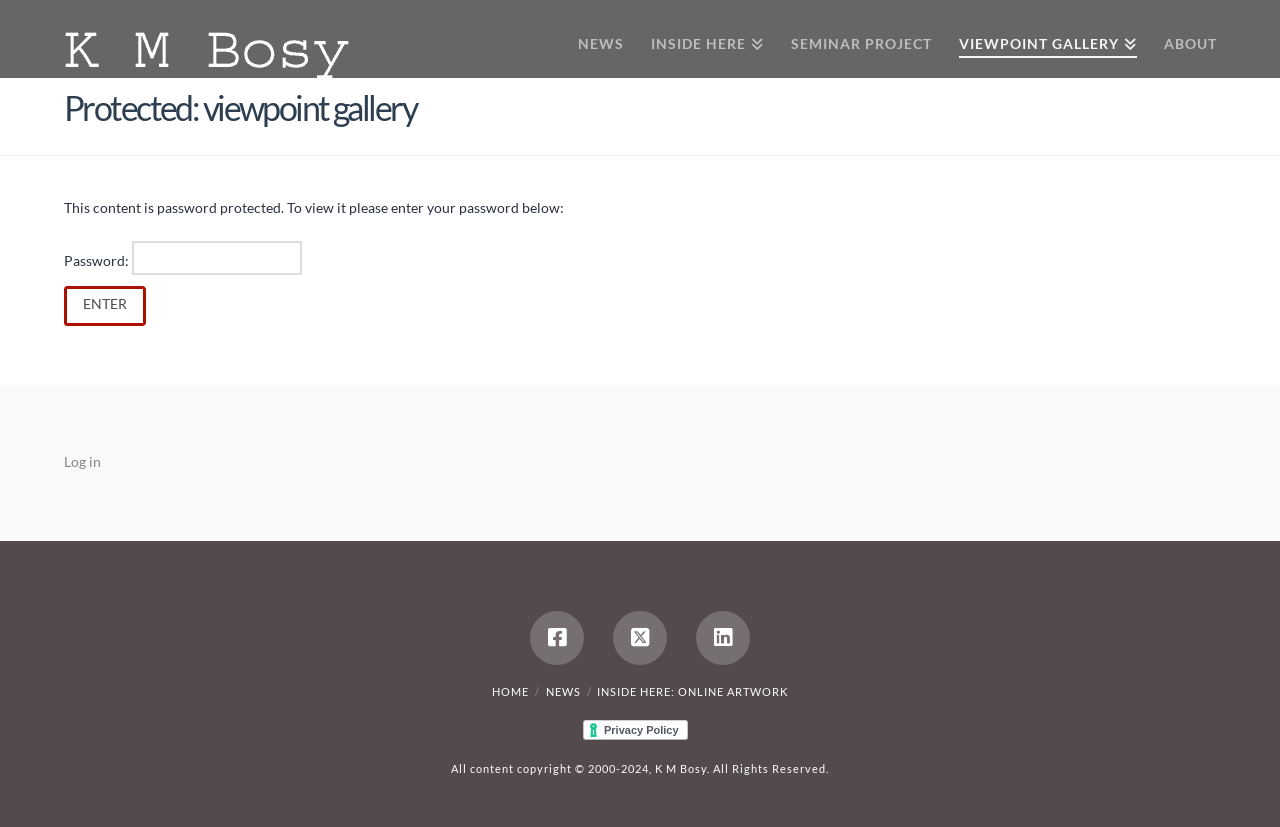How many social media links are there?
Using the information from the image, give a concise answer in one word or a short phrase.

3